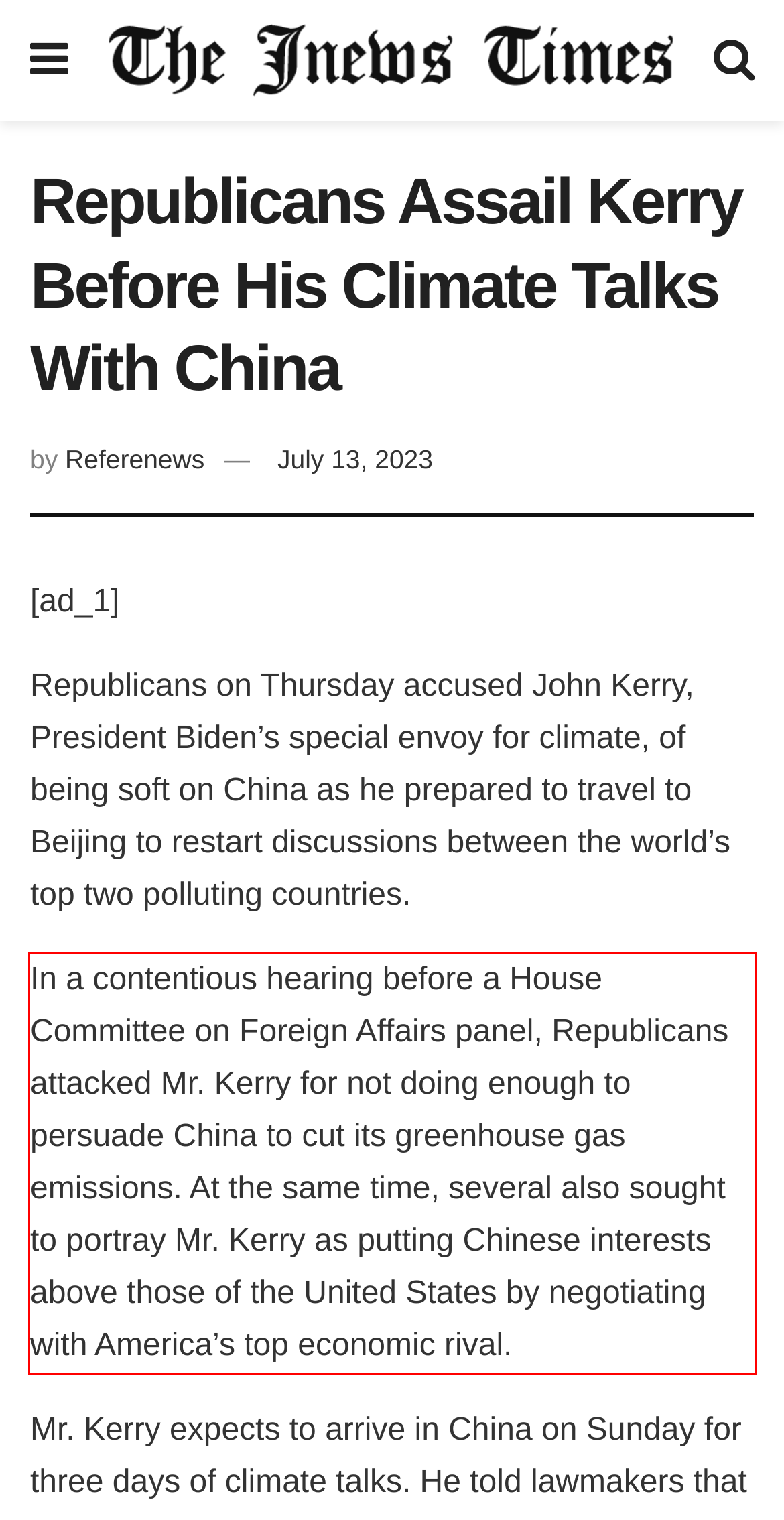Analyze the screenshot of a webpage where a red rectangle is bounding a UI element. Extract and generate the text content within this red bounding box.

In a contentious hearing before a House Committee on Foreign Affairs panel, Republicans attacked Mr. Kerry for not doing enough to persuade China to cut its greenhouse gas emissions. At the same time, several also sought to portray Mr. Kerry as putting Chinese interests above those of the United States by negotiating with America’s top economic rival.